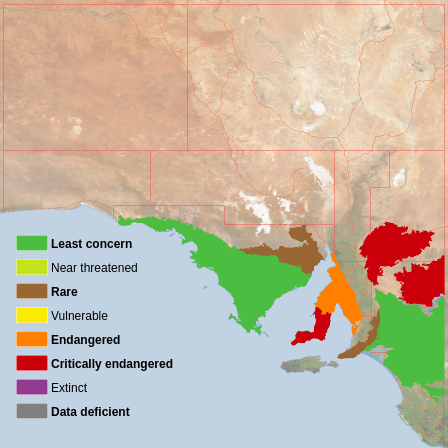Offer a thorough description of the image.

This image is a distribution map of the plant species Bertya tasmanica ssp. vestita, showcasing its conservation status across various regions. The map highlights different areas using color codes to indicate the ecological status of the species, with designations such as "Least concern" in green, "Near threatened" in yellow, "Rare" in orange, "Vulnerable" in darker orange, "Endangered" in red, "Critically endangered" in dark red, and "Data deficient" in brown. The geographical features of southern South Australia are illustrated, reflecting the species' habitat and distribution. This map serves as an essential tool for understanding the environmental conservation efforts and threats faced by this subspecies.